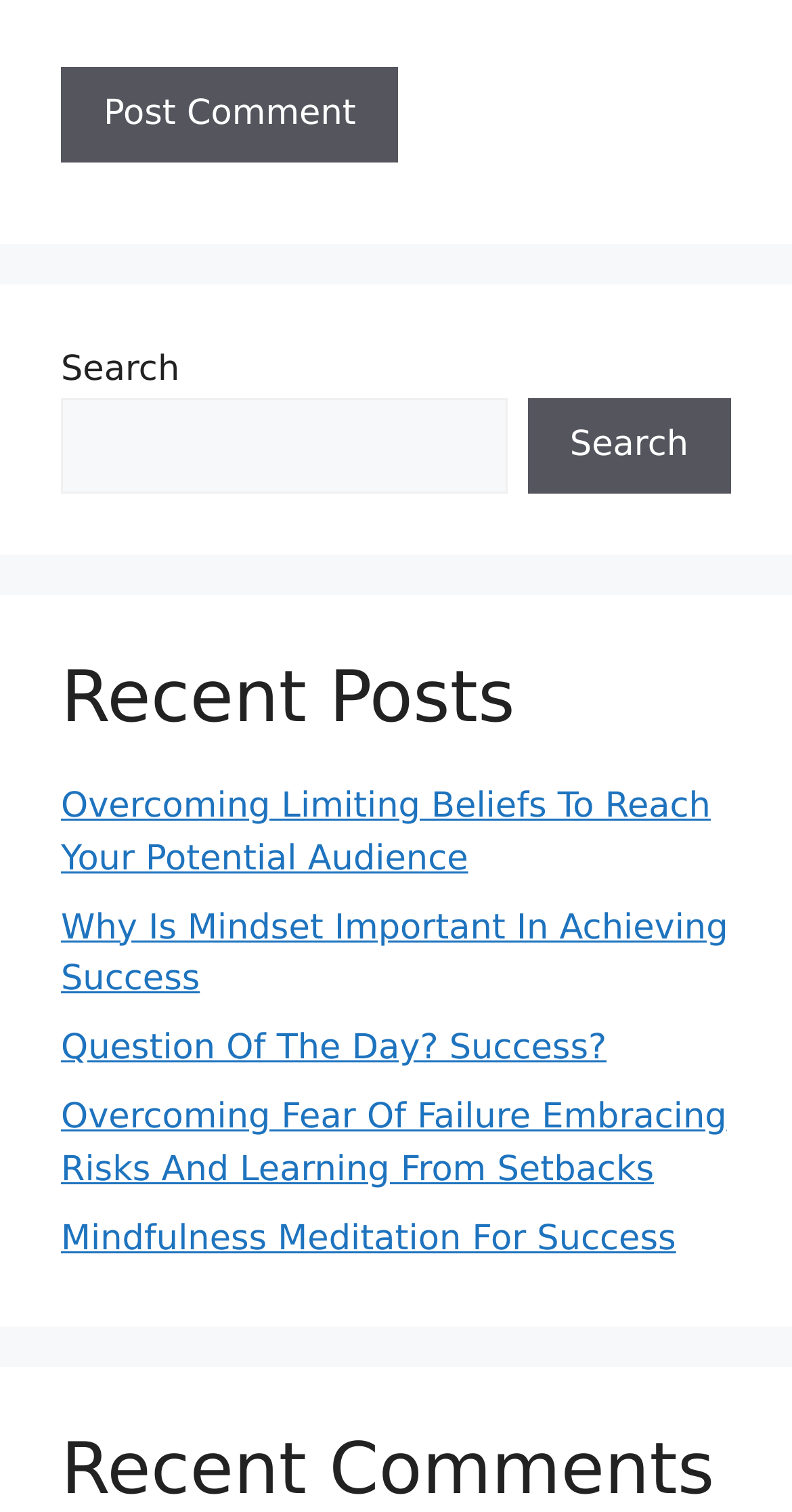Use the information in the screenshot to answer the question comprehensively: What is the title of the section below the search bar?

The heading element with the bounding box coordinates [0.077, 0.434, 0.923, 0.49] has the text 'Recent Posts', indicating that it is the title of the section below the search bar.